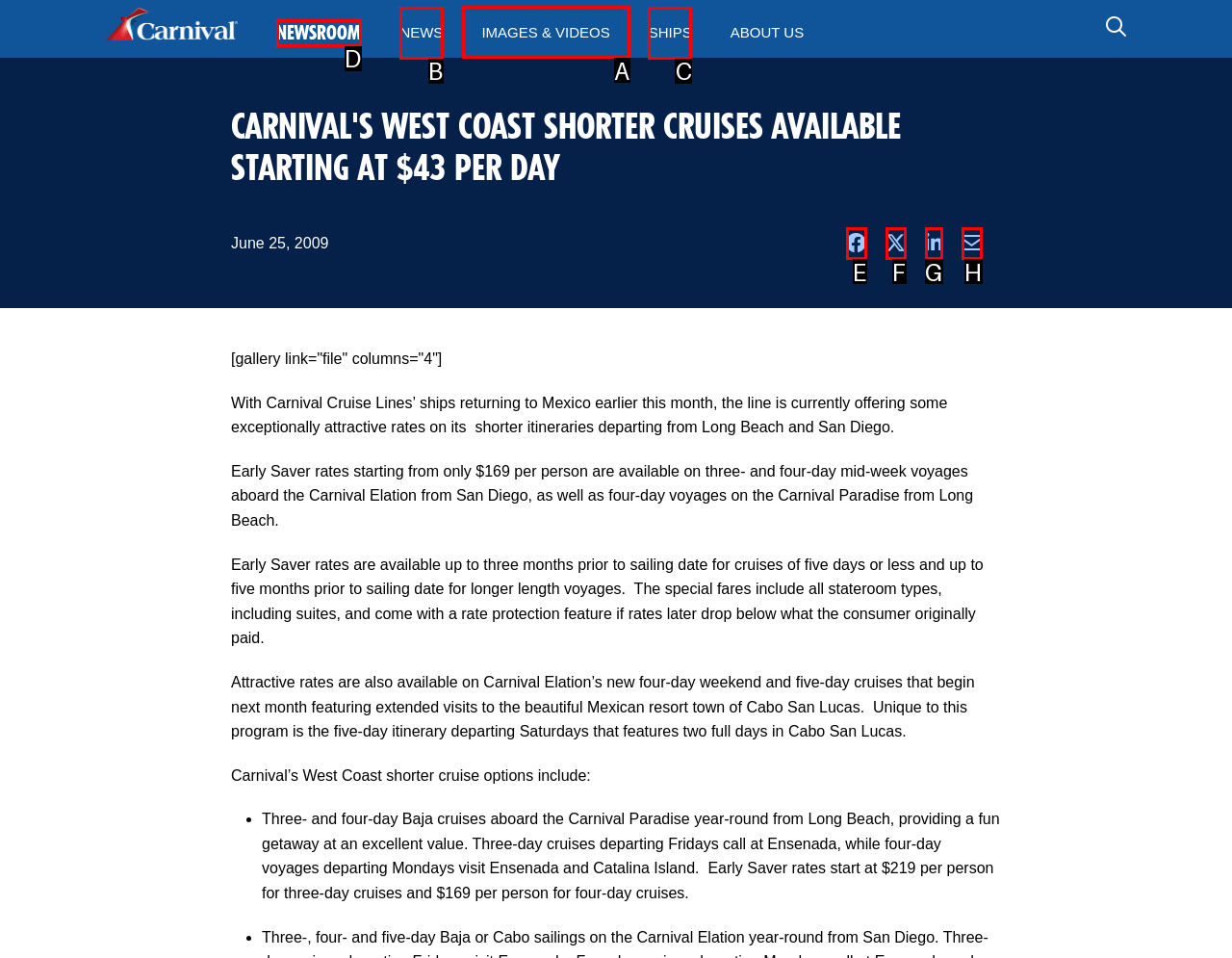Indicate which red-bounded element should be clicked to perform the task: Click on IMAGES & VIDEOS Answer with the letter of the correct option.

A